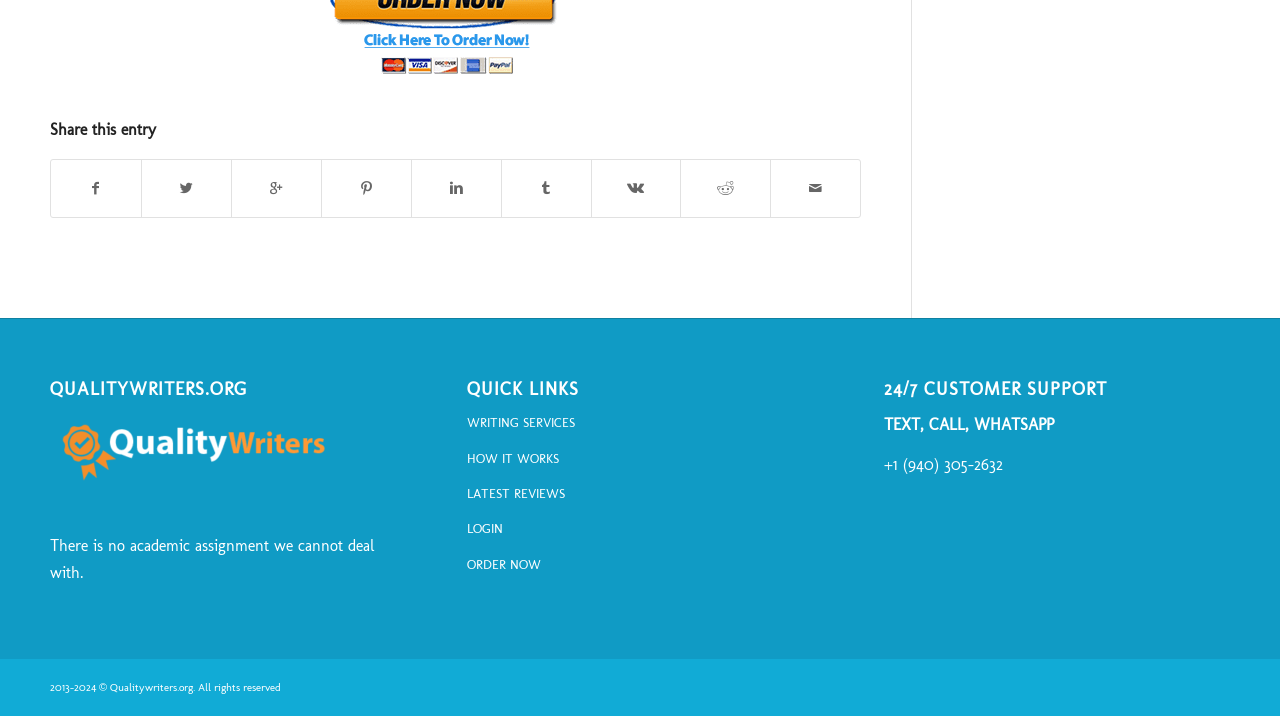Please locate the UI element described by "Hillsboro Star-Journal" and provide its bounding box coordinates.

None